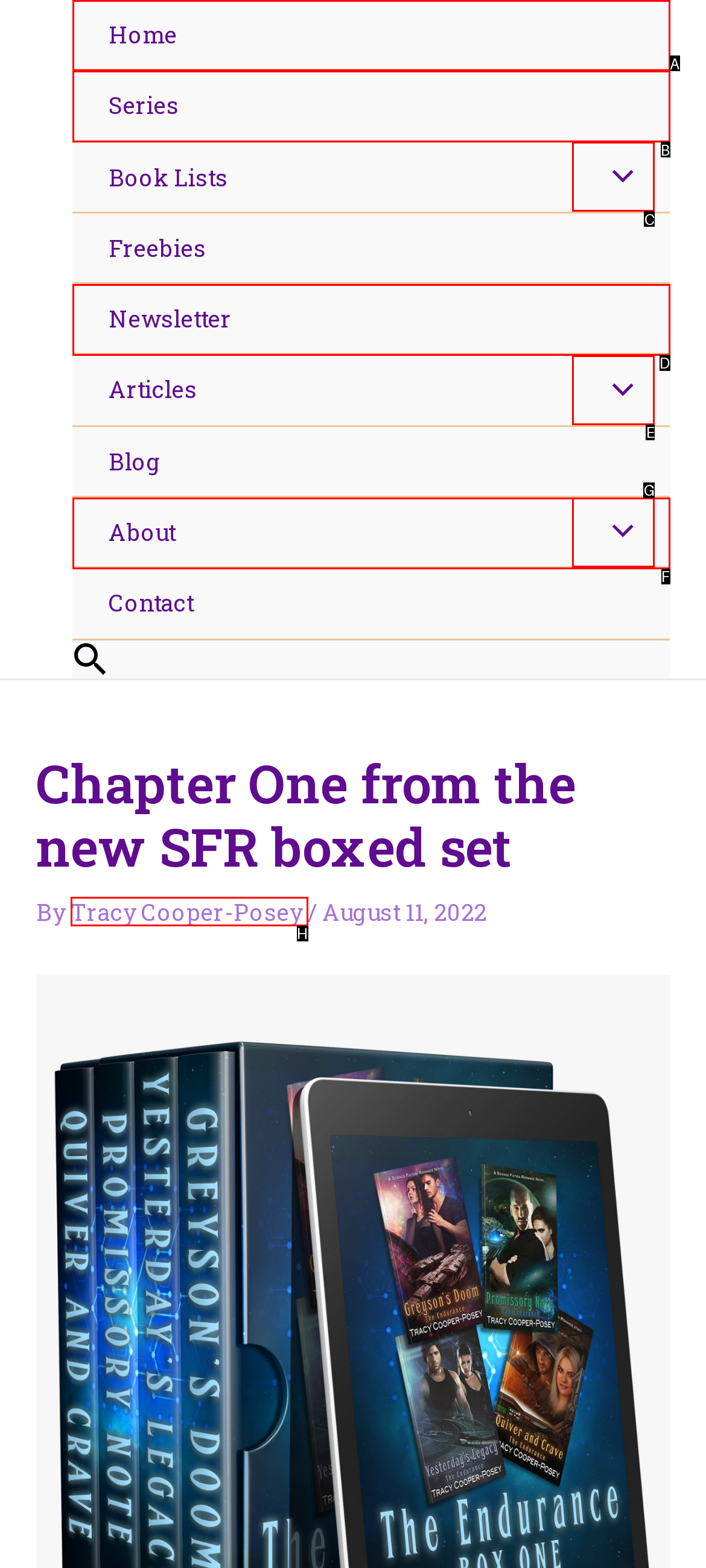Select the appropriate option that fits: Terms of Service
Reply with the letter of the correct choice.

None